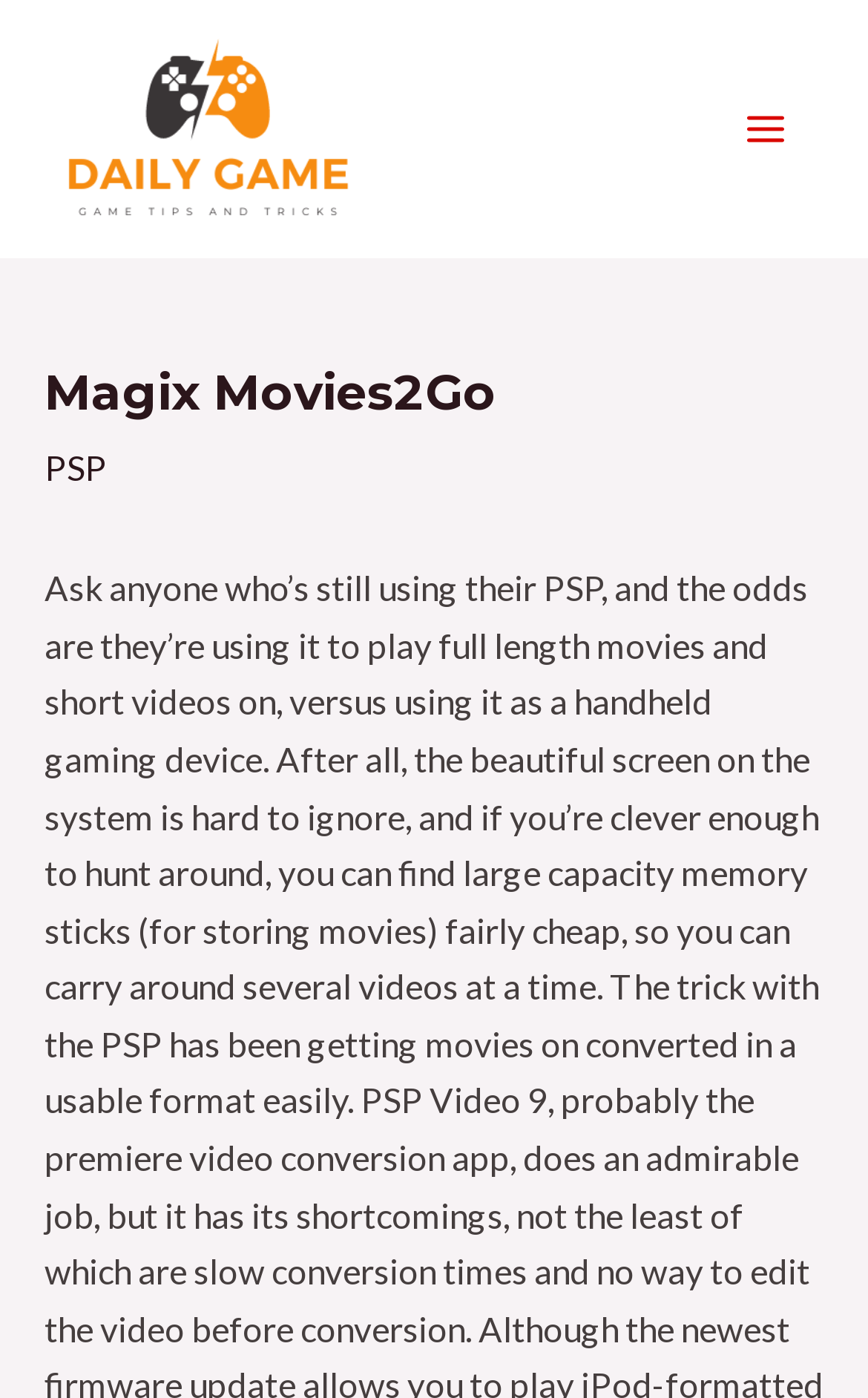Determine the bounding box for the UI element as described: "PSP". The coordinates should be represented as four float numbers between 0 and 1, formatted as [left, top, right, bottom].

[0.051, 0.32, 0.123, 0.348]